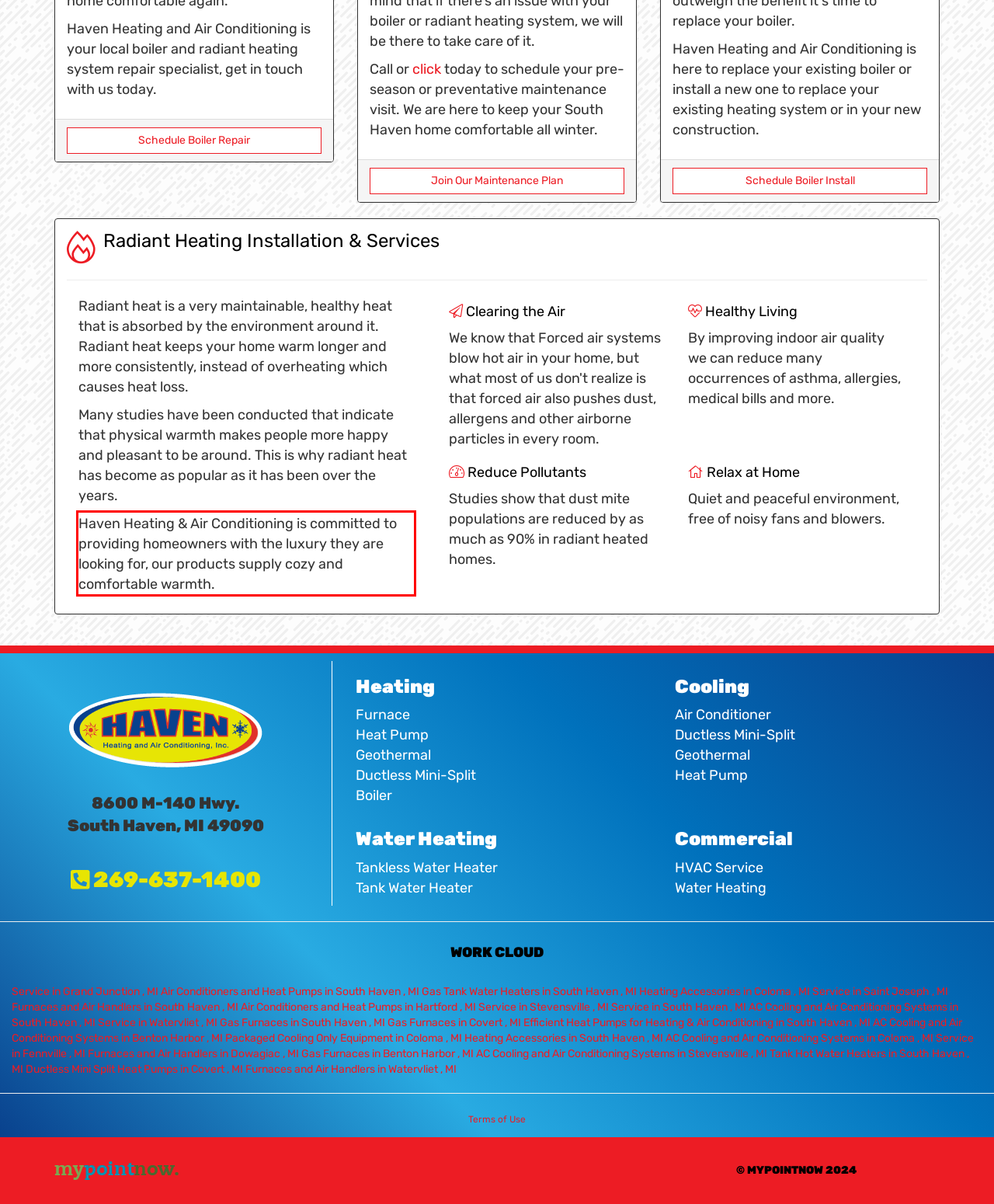View the screenshot of the webpage and identify the UI element surrounded by a red bounding box. Extract the text contained within this red bounding box.

Haven Heating & Air Conditioning is committed to providing homeowners with the luxury they are looking for, our products supply cozy and comfortable warmth.